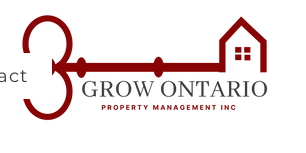What is incorporated into the key design?
Using the visual information from the image, give a one-word or short-phrase answer.

An image of a house